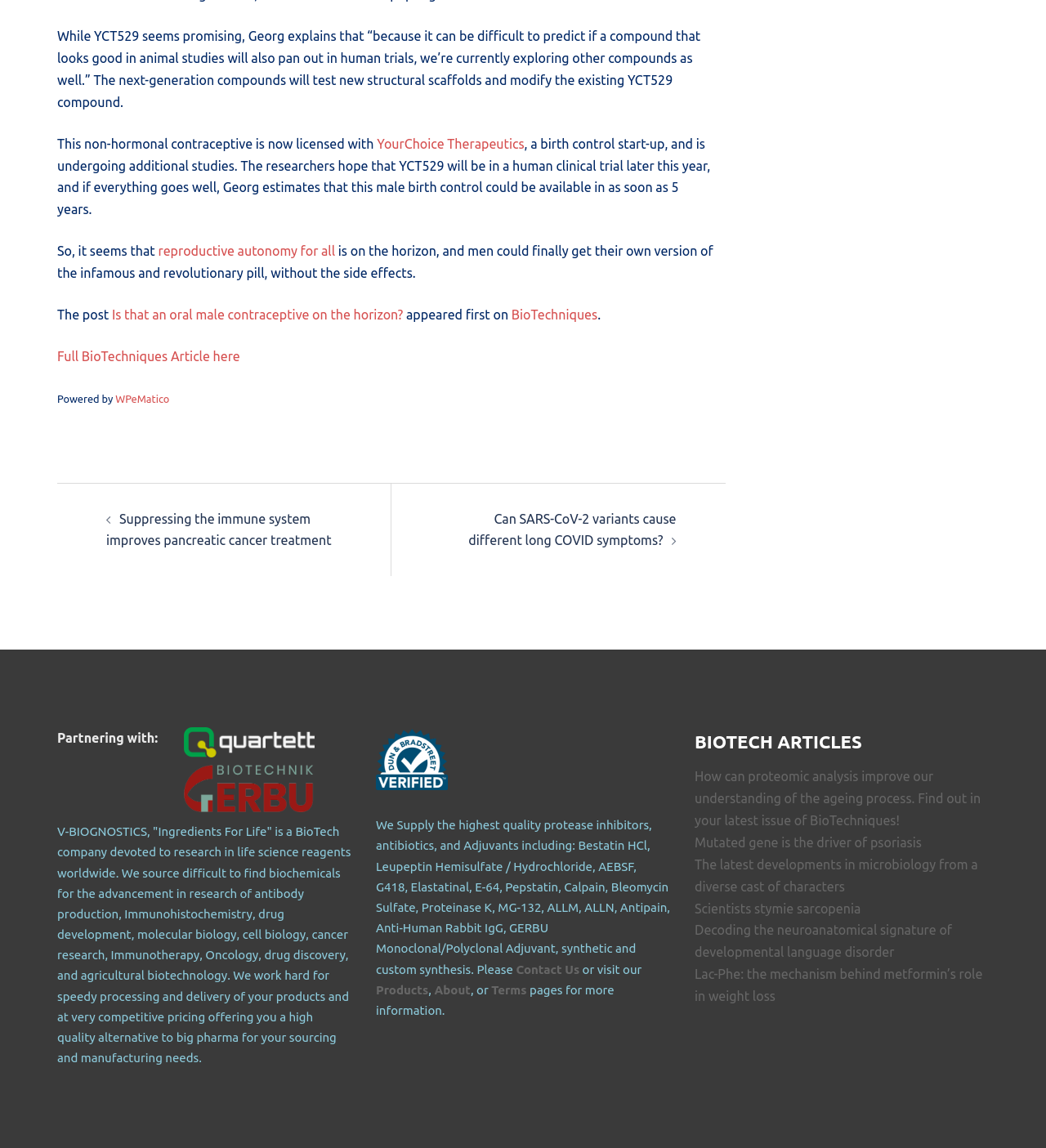Identify the bounding box coordinates for the UI element described by the following text: "Contact Us". Provide the coordinates as four float numbers between 0 and 1, in the format [left, top, right, bottom].

[0.493, 0.838, 0.554, 0.85]